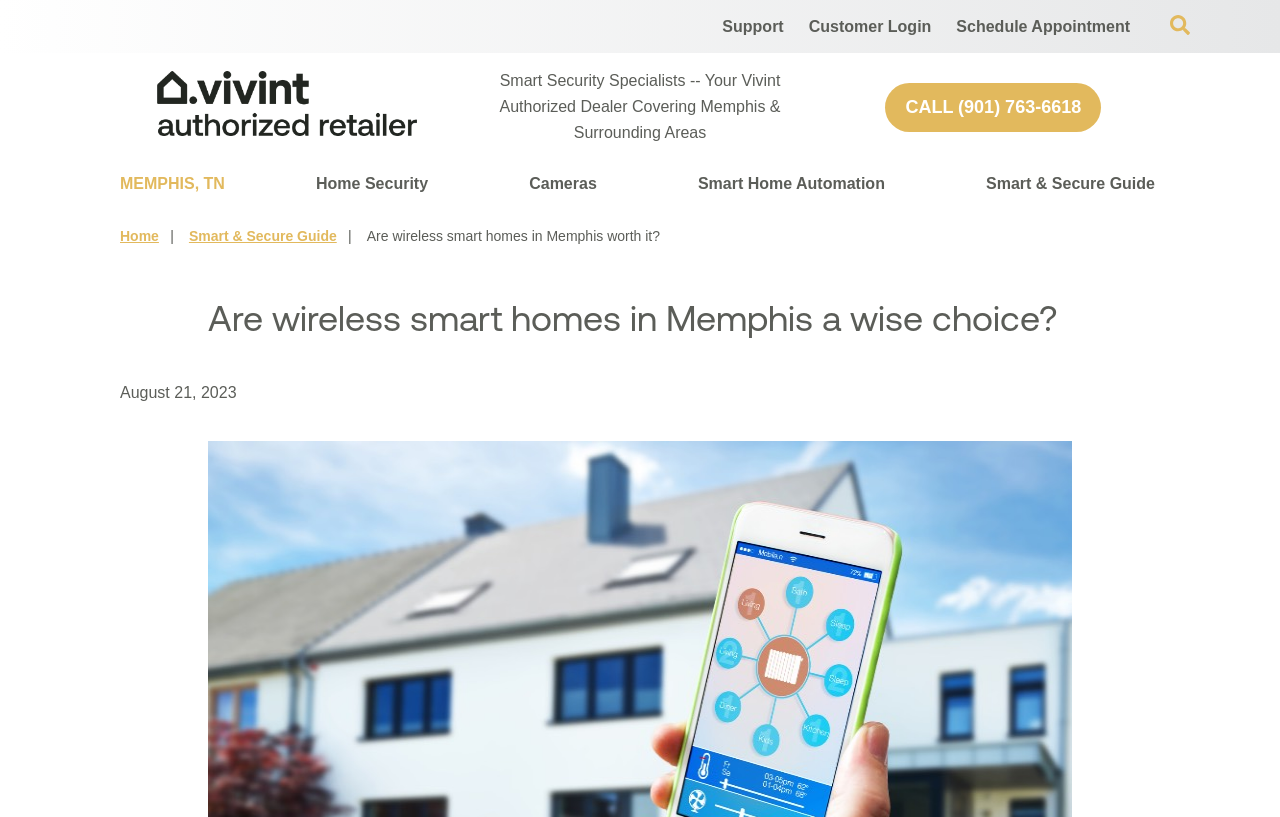Could you highlight the region that needs to be clicked to execute the instruction: "Click Support"?

[0.557, 0.006, 0.62, 0.059]